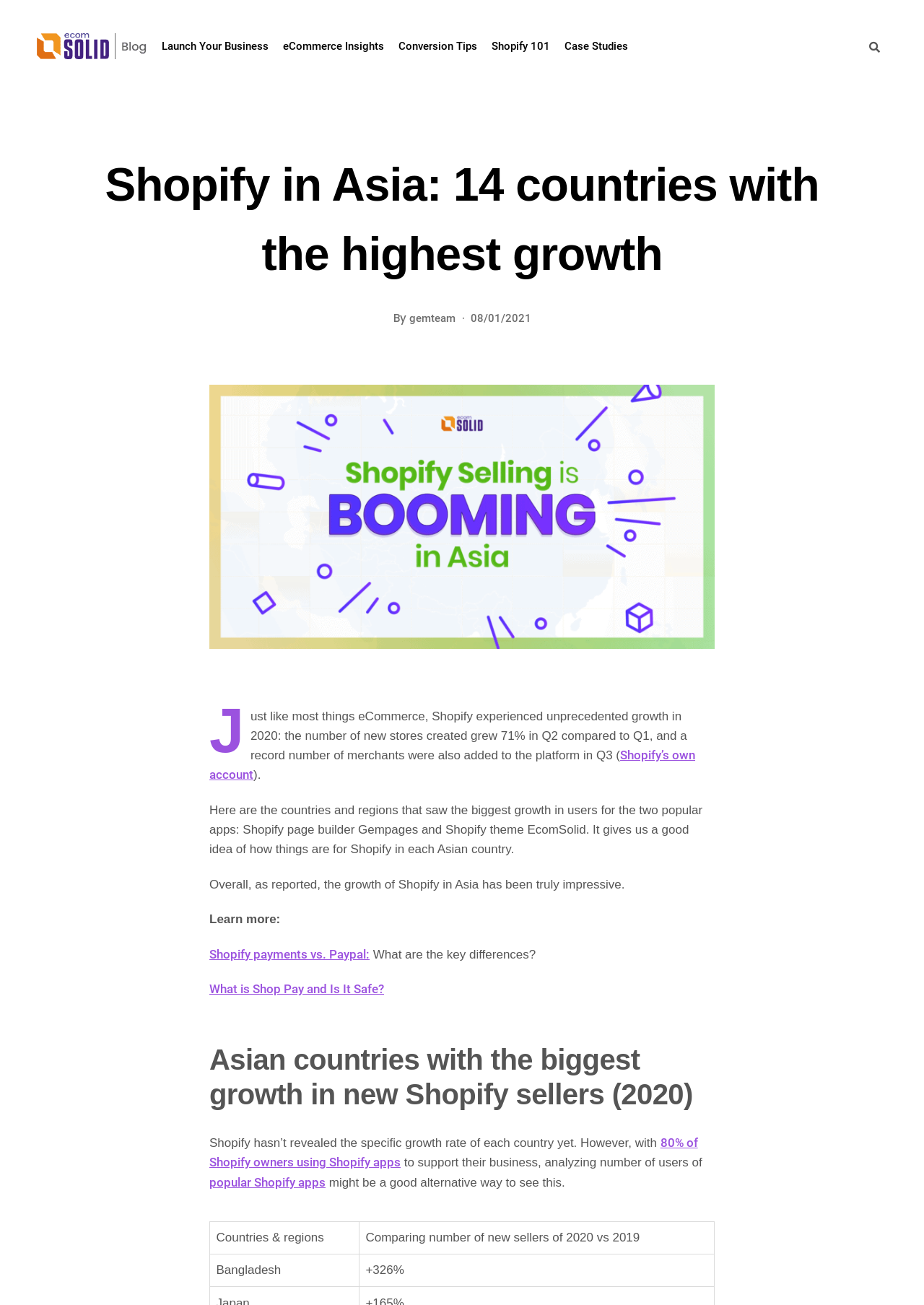Identify the bounding box coordinates of the clickable section necessary to follow the following instruction: "Launch Your Business". The coordinates should be presented as four float numbers from 0 to 1, i.e., [left, top, right, bottom].

[0.175, 0.03, 0.291, 0.041]